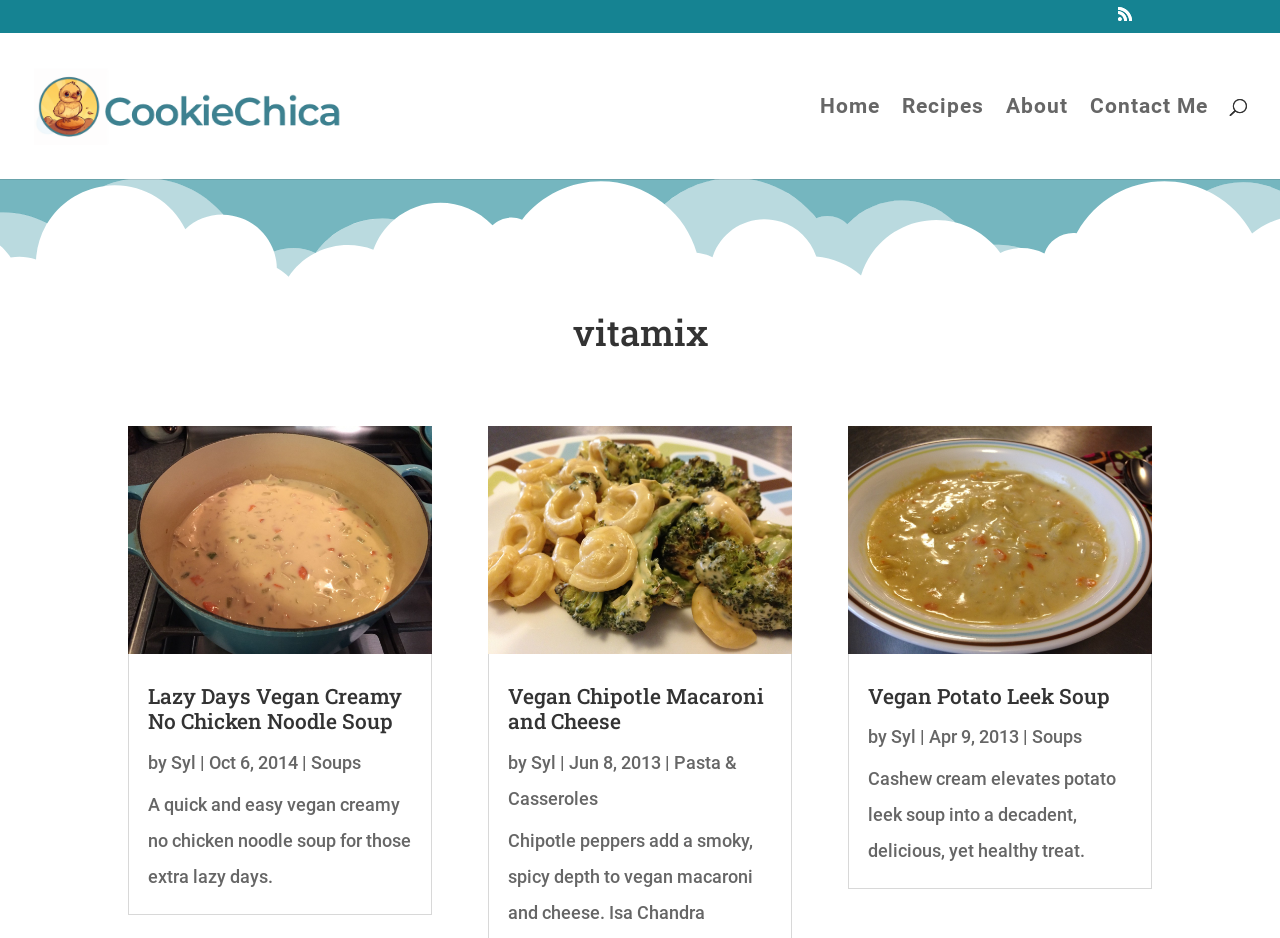Construct a comprehensive description capturing every detail on the webpage.

The webpage is a blog titled "vitamix | Cookiechica" with a prominent header section at the top. The header features a logo image of "Cookiechica" on the left, followed by a navigation menu with links to "Home", "Recipes", "About", and "Contact Me" on the right. There is also a search box located at the top right corner of the page.

Below the header, there is a large heading that reads "vitamix". Underneath the heading, there are three articles or blog posts, each with a similar structure. Each post features a title, an image, and a brief summary or excerpt. The titles of the posts are "Lazy Days Vegan Creamy No Chicken Noodle Soup", "Vegan Chipotle Macaroni and Cheese", and "Vegan Potato Leek Soup". The images are displayed above the titles, and the summaries are written in a smaller font below the titles.

Each post also includes metadata, such as the author's name "Syl", the date of publication, and categories or tags like "Soups" or "Pasta & Casseroles". The posts are arranged in a column, with the most recent post at the top and the oldest post at the bottom.